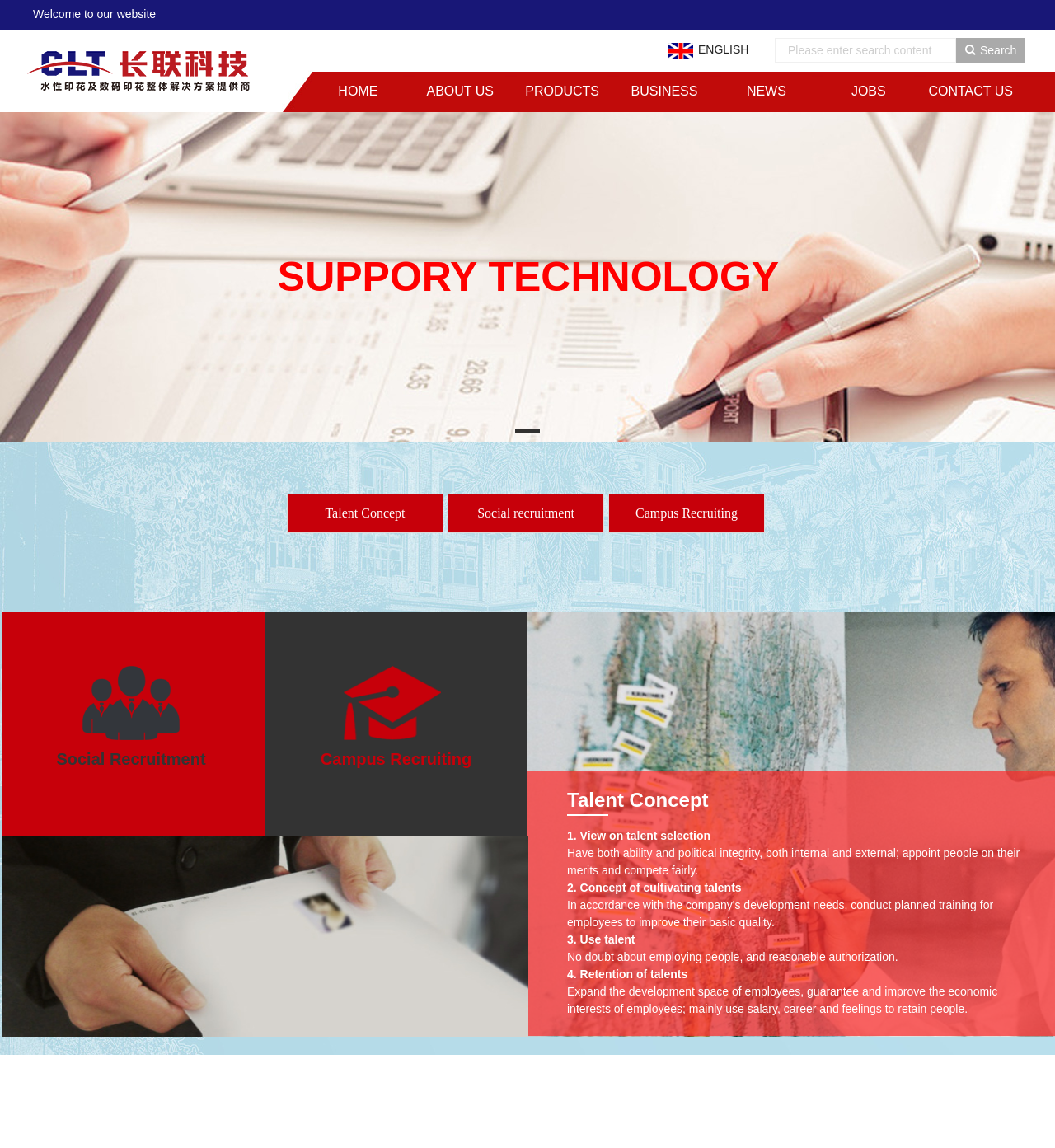Could you find the bounding box coordinates of the clickable area to complete this instruction: "Search for something"?

[0.734, 0.033, 0.906, 0.055]